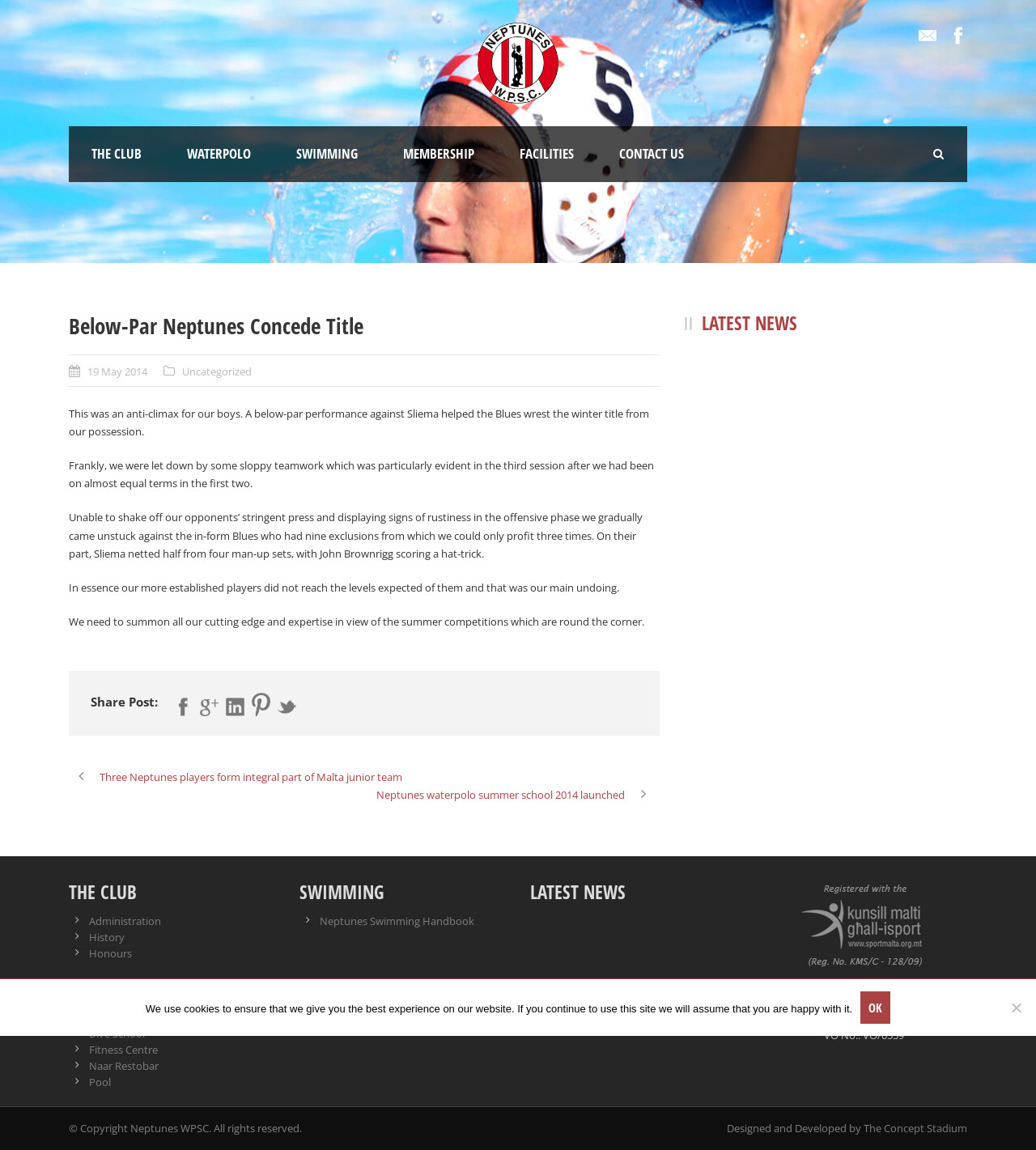Extract the text of the main heading from the webpage.

Below-Par Neptunes Concede Title